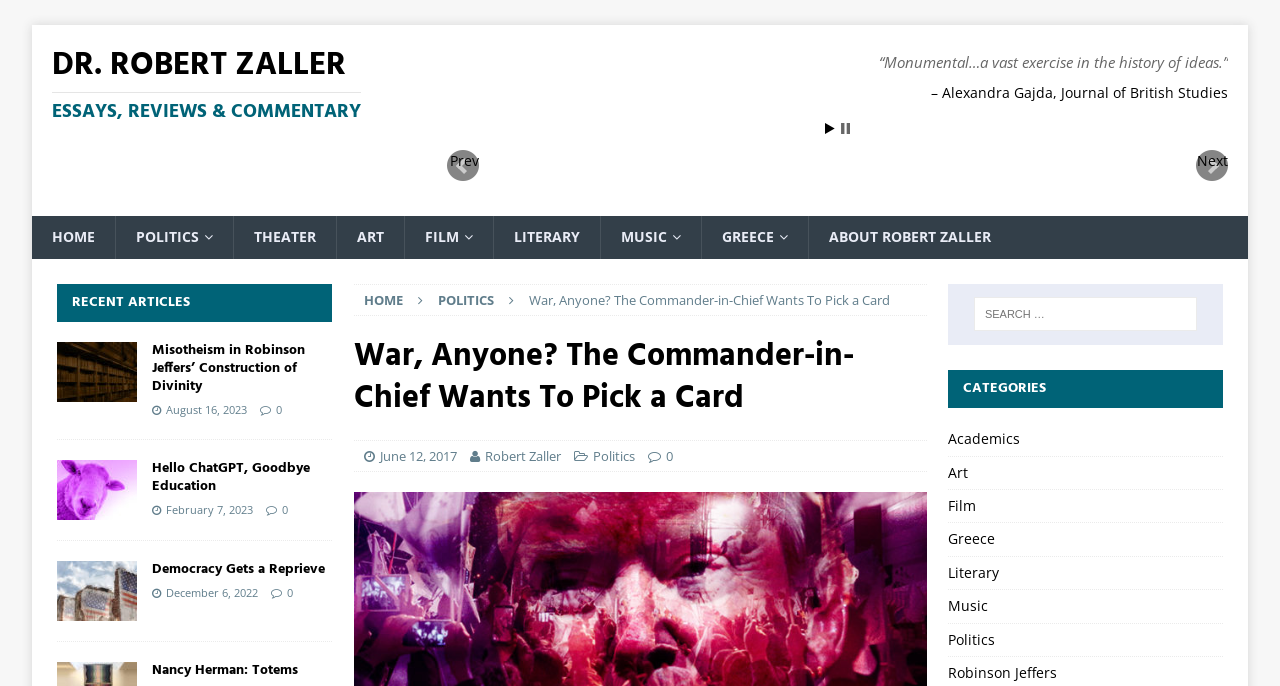Determine the bounding box coordinates of the clickable element to achieve the following action: 'Click on the 'HOME' link'. Provide the coordinates as four float values between 0 and 1, formatted as [left, top, right, bottom].

[0.025, 0.315, 0.09, 0.377]